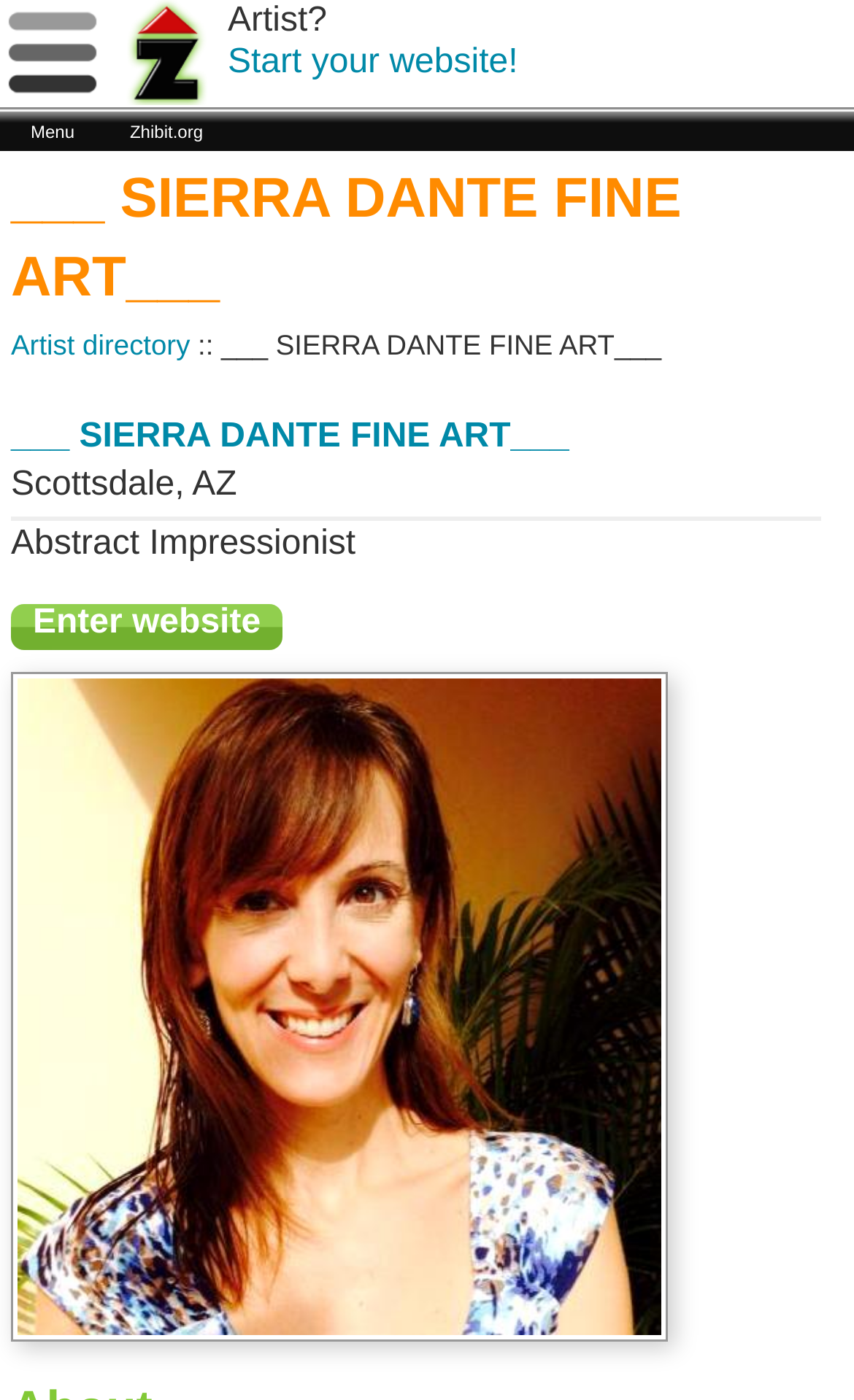What type of art does the artist create?
Refer to the image and answer the question using a single word or phrase.

Abstract Impressionist